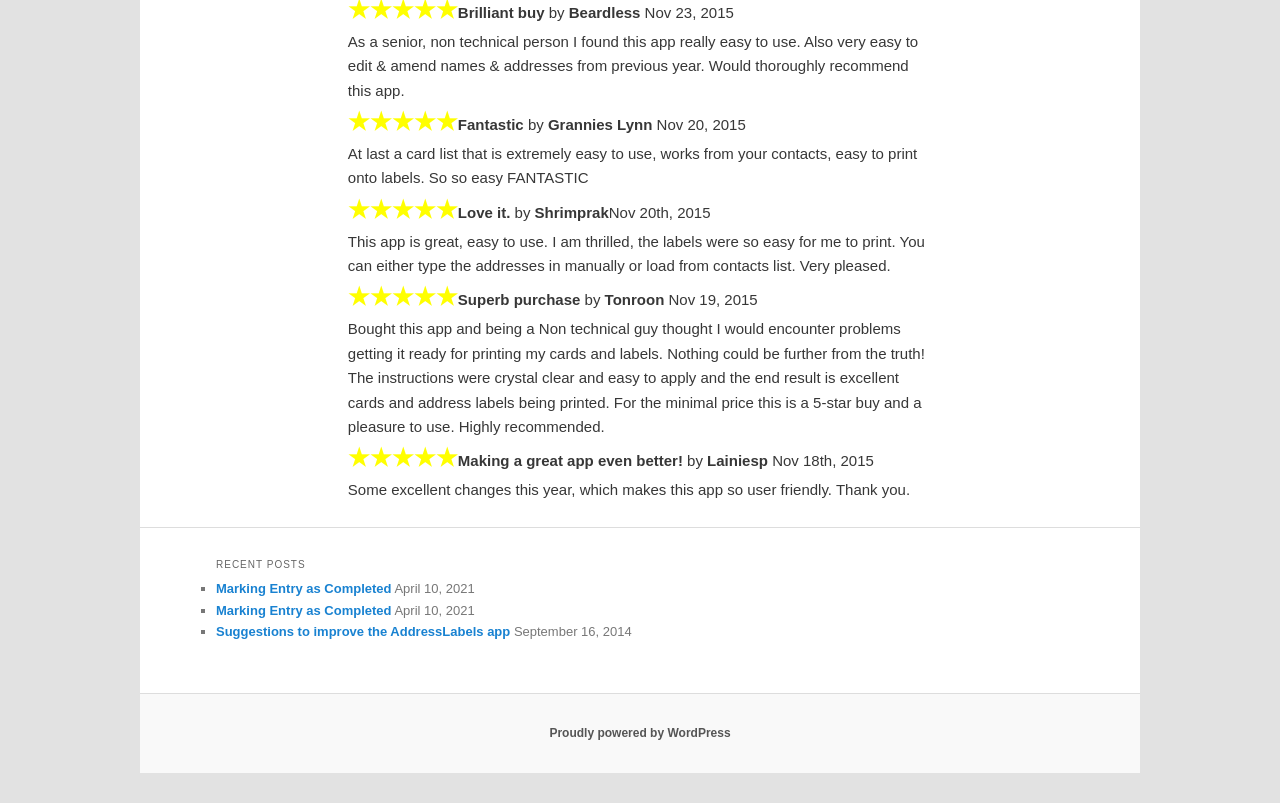What is the rating of the first review?
Give a detailed response to the question by analyzing the screenshot.

I looked at the first review block and saw the rating '★★★★★' which corresponds to 5 stars.